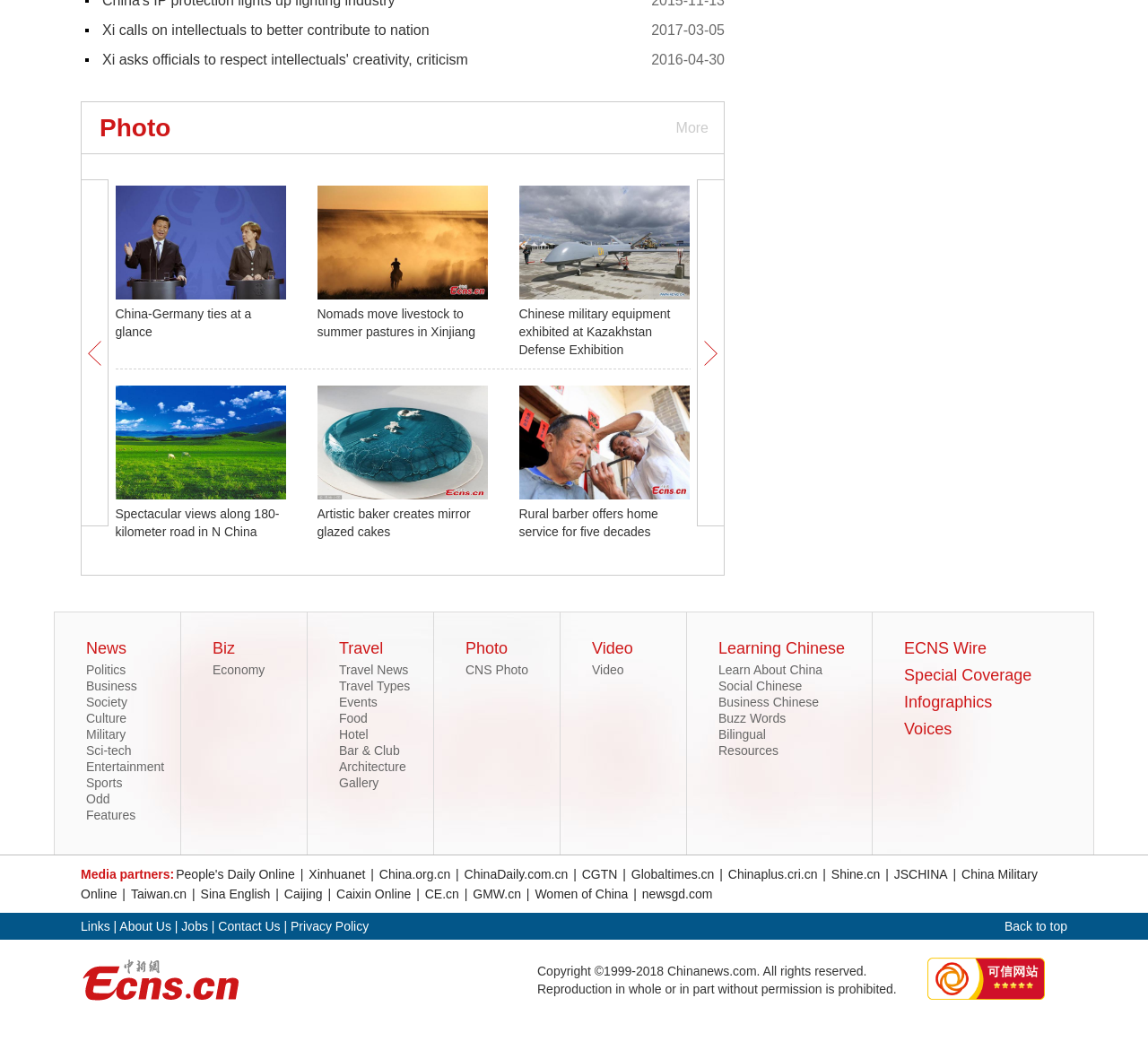Please locate the bounding box coordinates for the element that should be clicked to achieve the following instruction: "Click on Xi calls on intellectuals to better contribute to nation". Ensure the coordinates are given as four float numbers between 0 and 1, i.e., [left, top, right, bottom].

[0.089, 0.021, 0.374, 0.036]